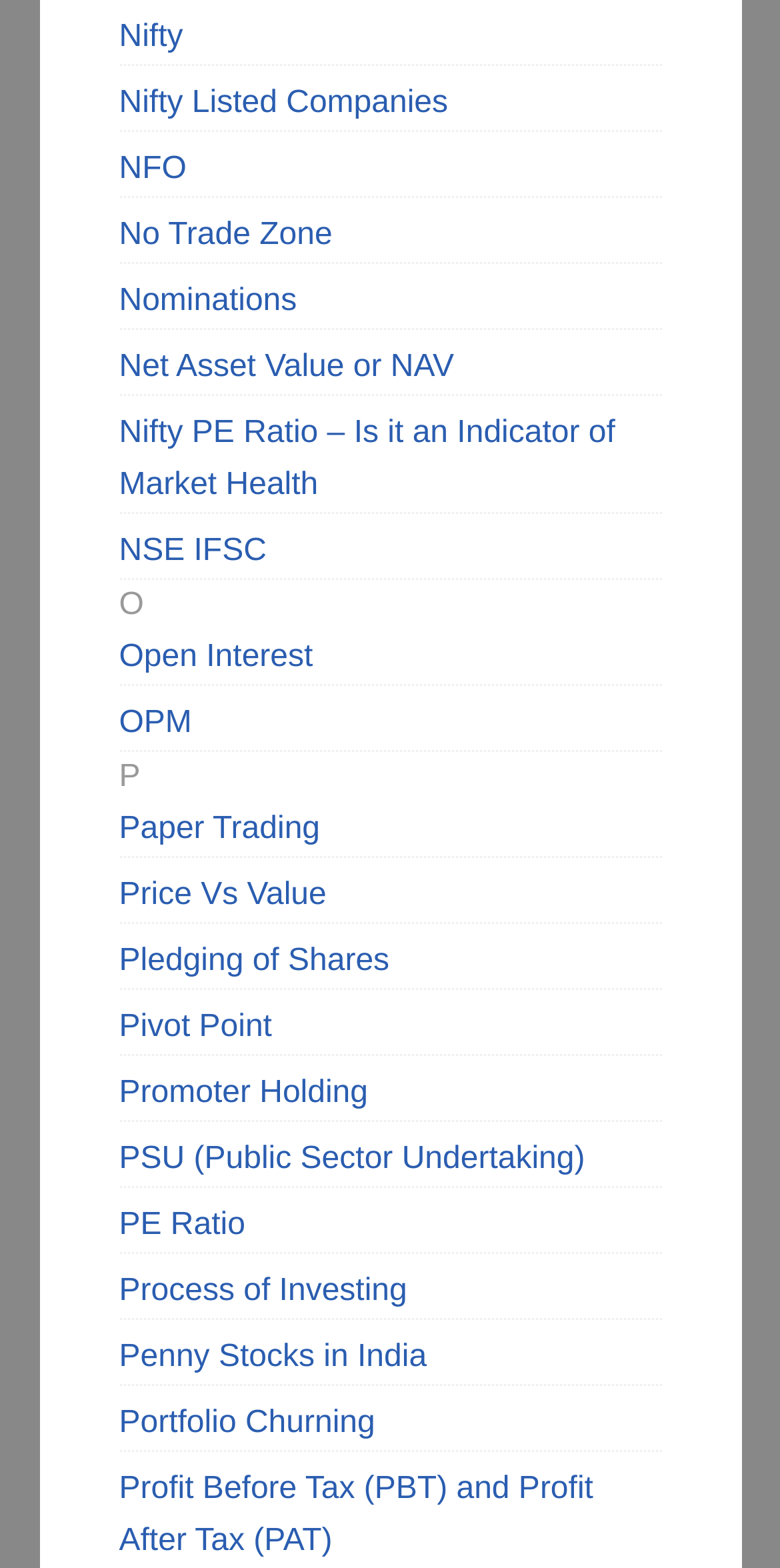Look at the image and answer the question in detail:
What is the first link on the webpage?

The first link on the webpage is 'Nifty' which is located at the top left corner of the webpage with a bounding box of [0.153, 0.013, 0.235, 0.034].